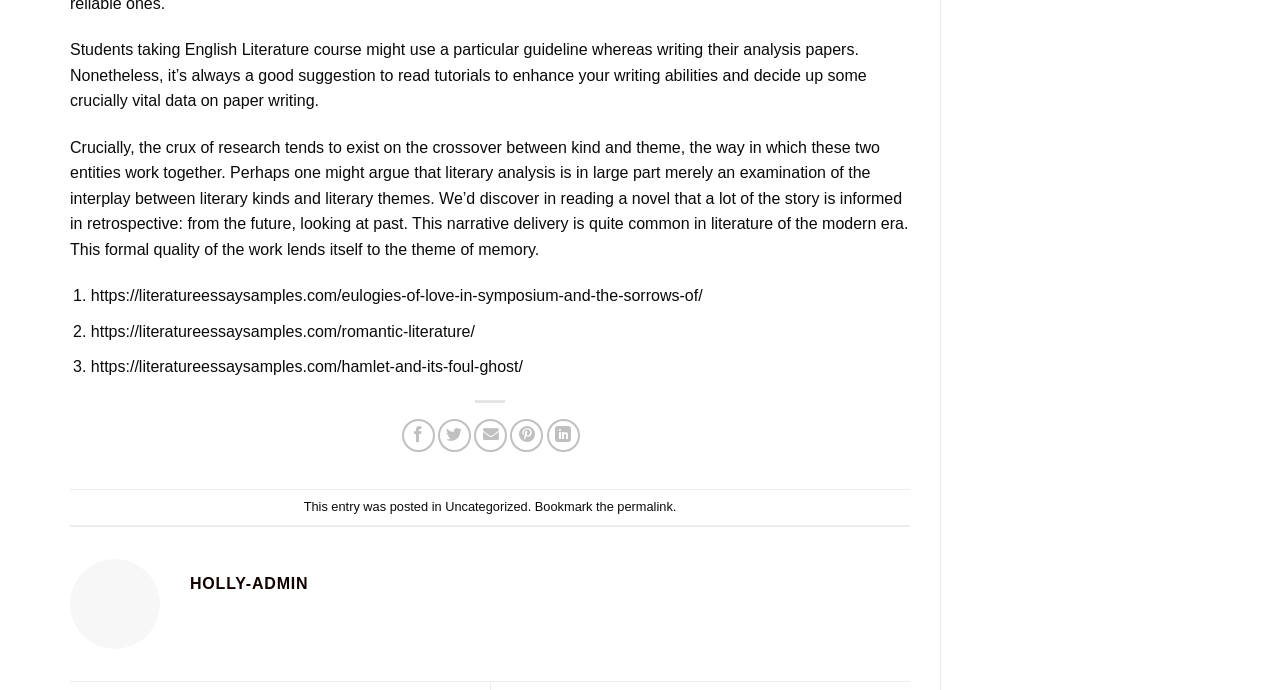What is the theme discussed in the second paragraph?
Carefully analyze the image and provide a thorough answer to the question.

The second paragraph mentions 'the theme of memory' which is discussed in the context of literary analysis and narrative delivery.